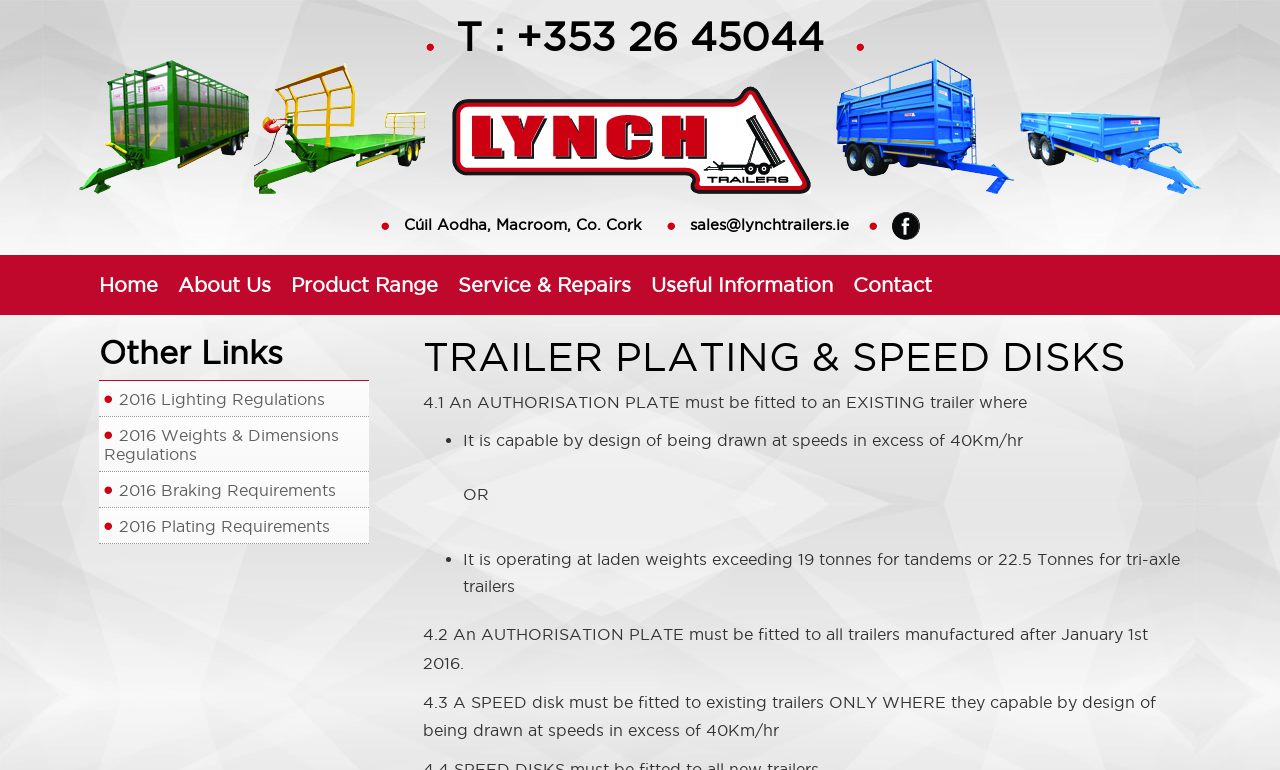Determine the bounding box coordinates of the element that should be clicked to execute the following command: "Check the news about škoda 2024".

None